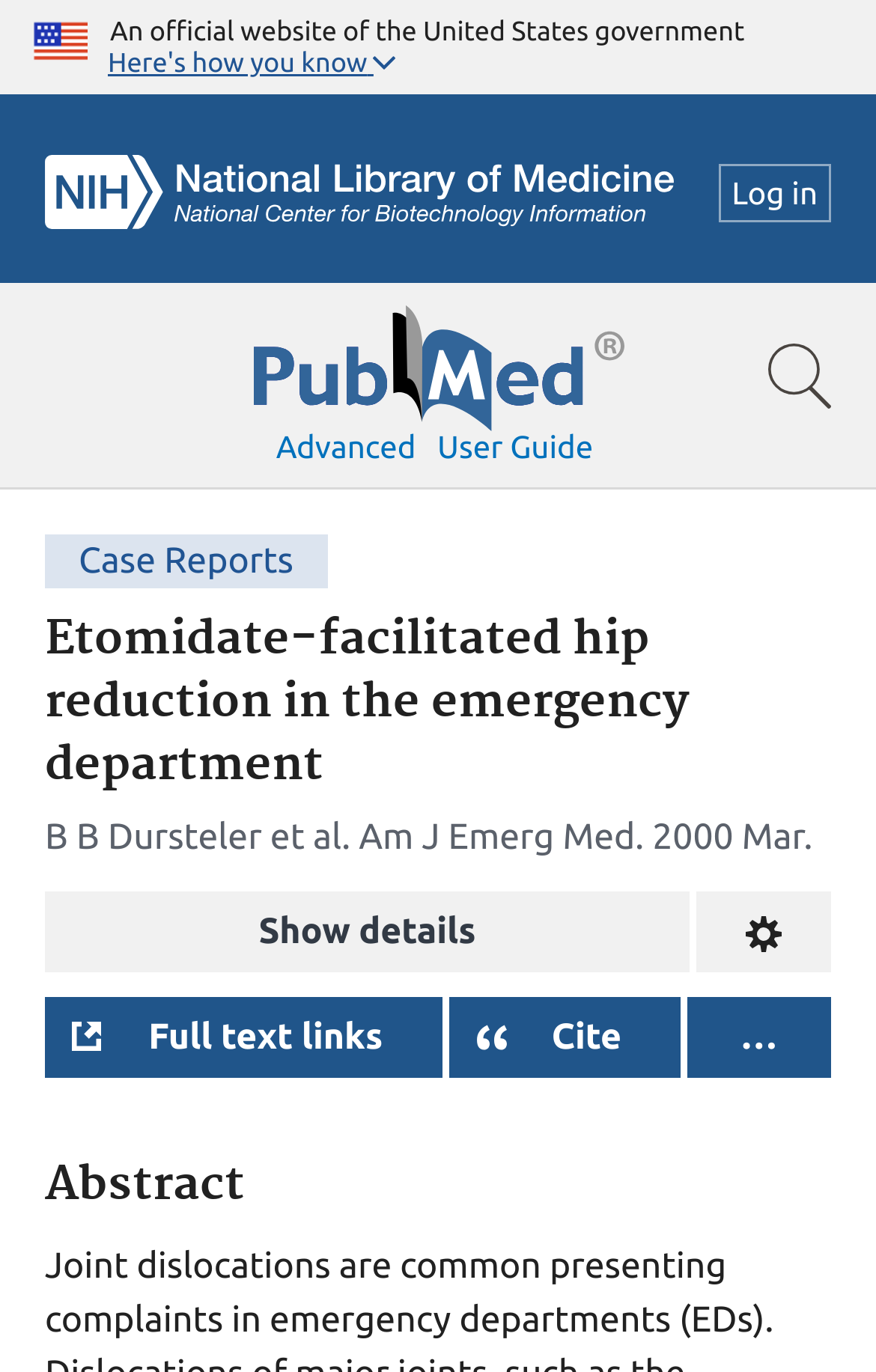What is the name of the logo in the top left corner?
Give a one-word or short phrase answer based on the image.

NCBI Logo